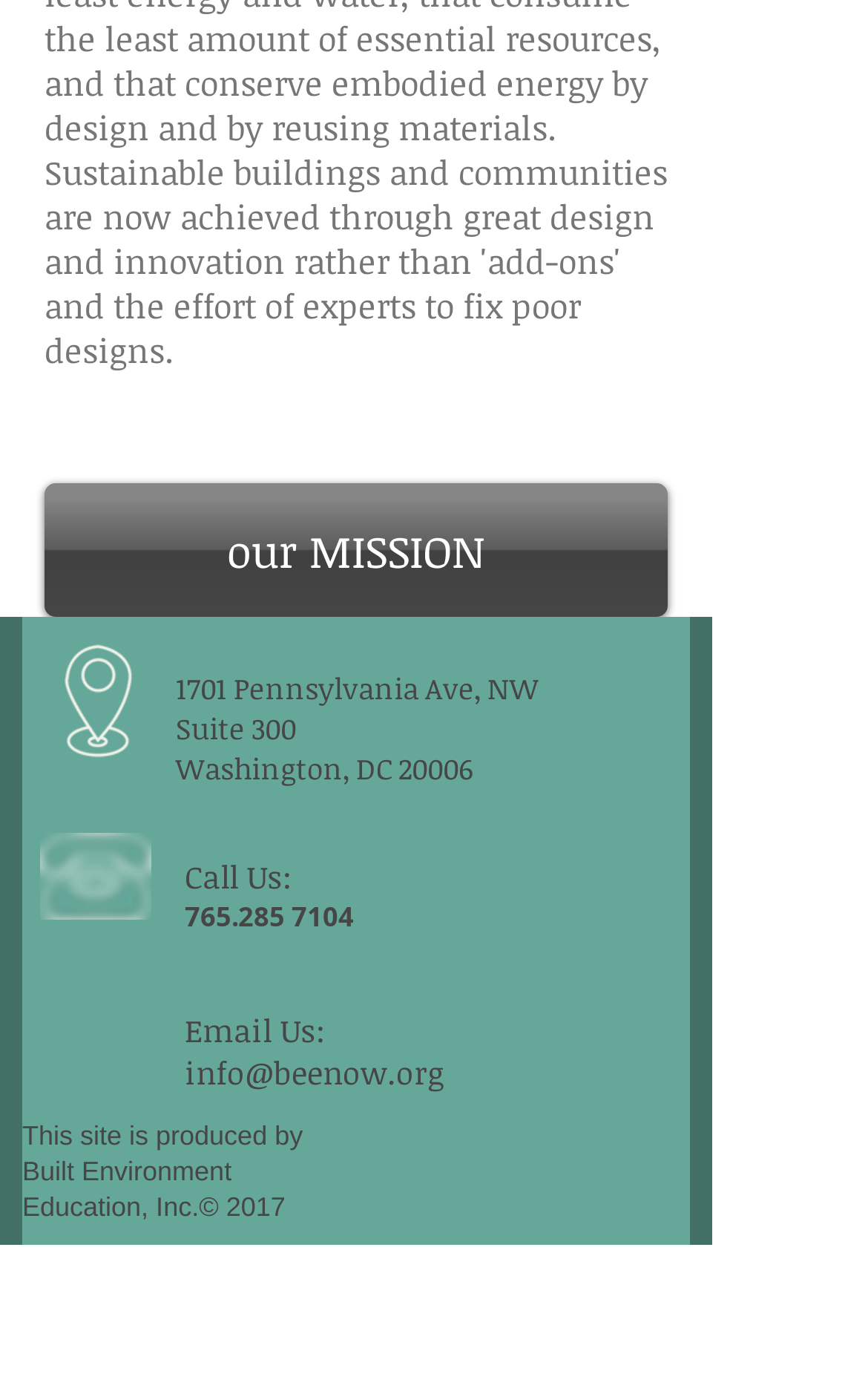What is the address of the organization?
Use the screenshot to answer the question with a single word or phrase.

1701 Pennsylvania Ave, NW